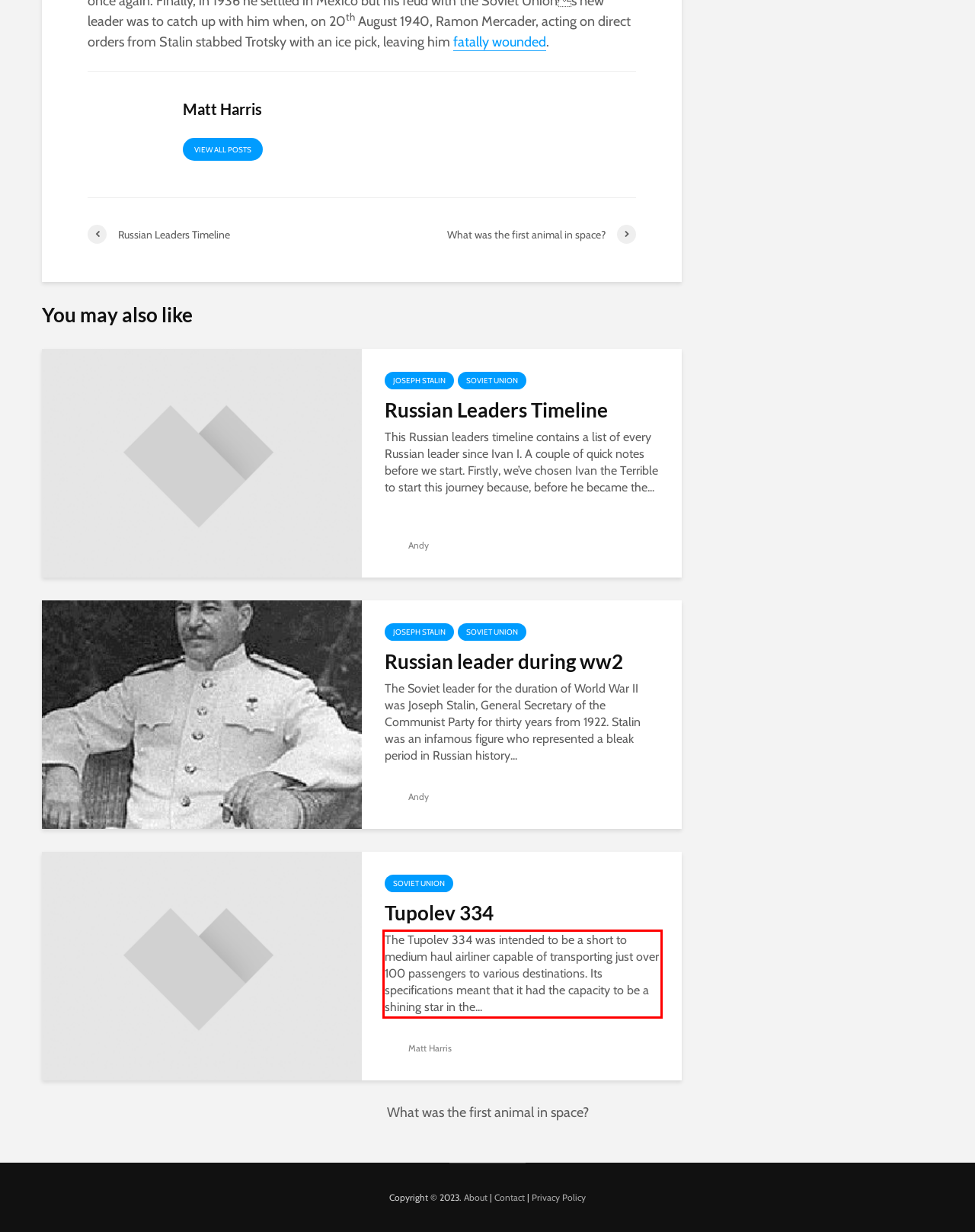You are provided with a webpage screenshot that includes a red rectangle bounding box. Extract the text content from within the bounding box using OCR.

The Tupolev 334 was intended to be a short to medium haul airliner capable of transporting just over 100 passengers to various destinations. Its specifications meant that it had the capacity to be a shining star in the...